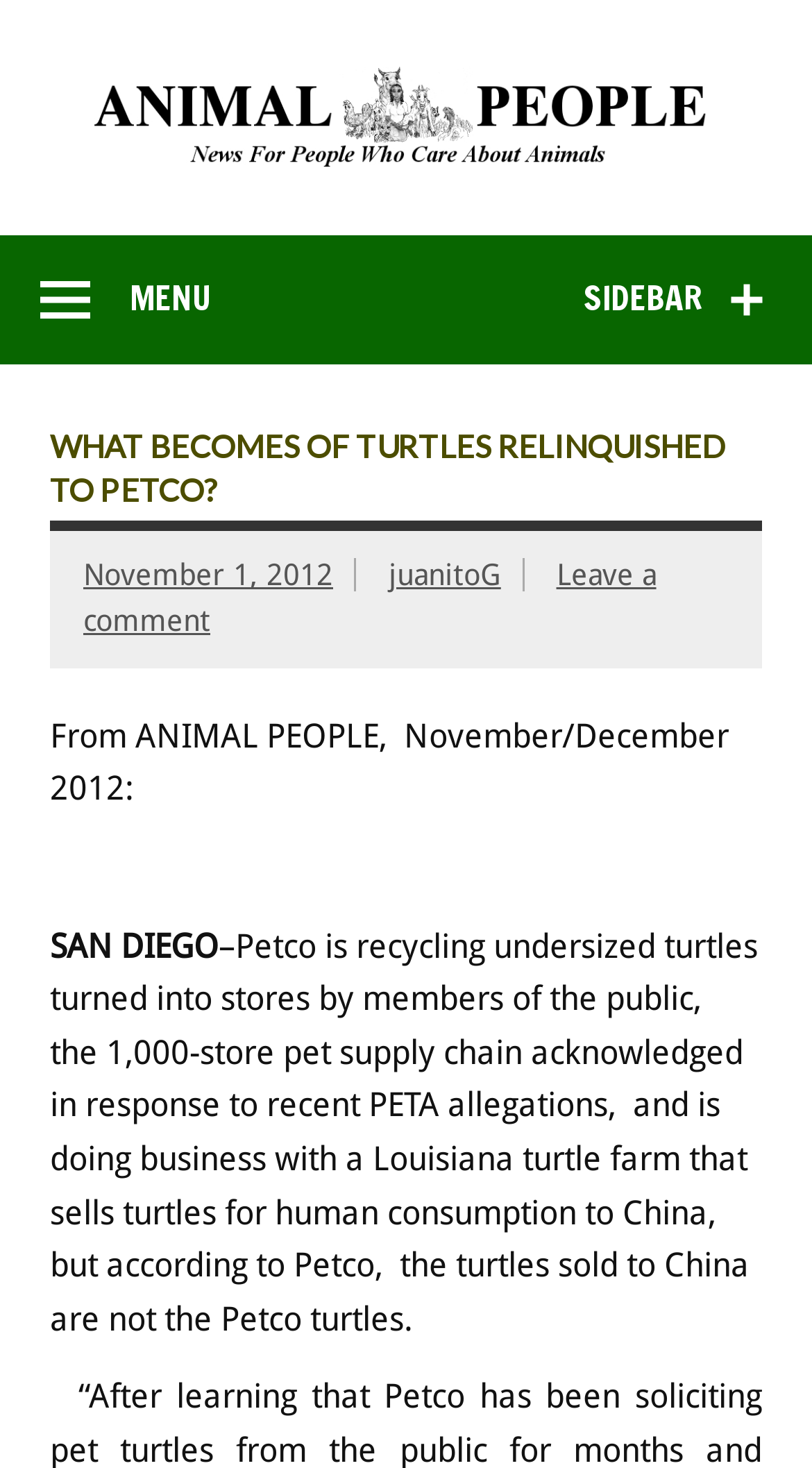What is the title or heading displayed on the webpage?

WHAT BECOMES OF TURTLES RELINQUISHED TO PETCO?